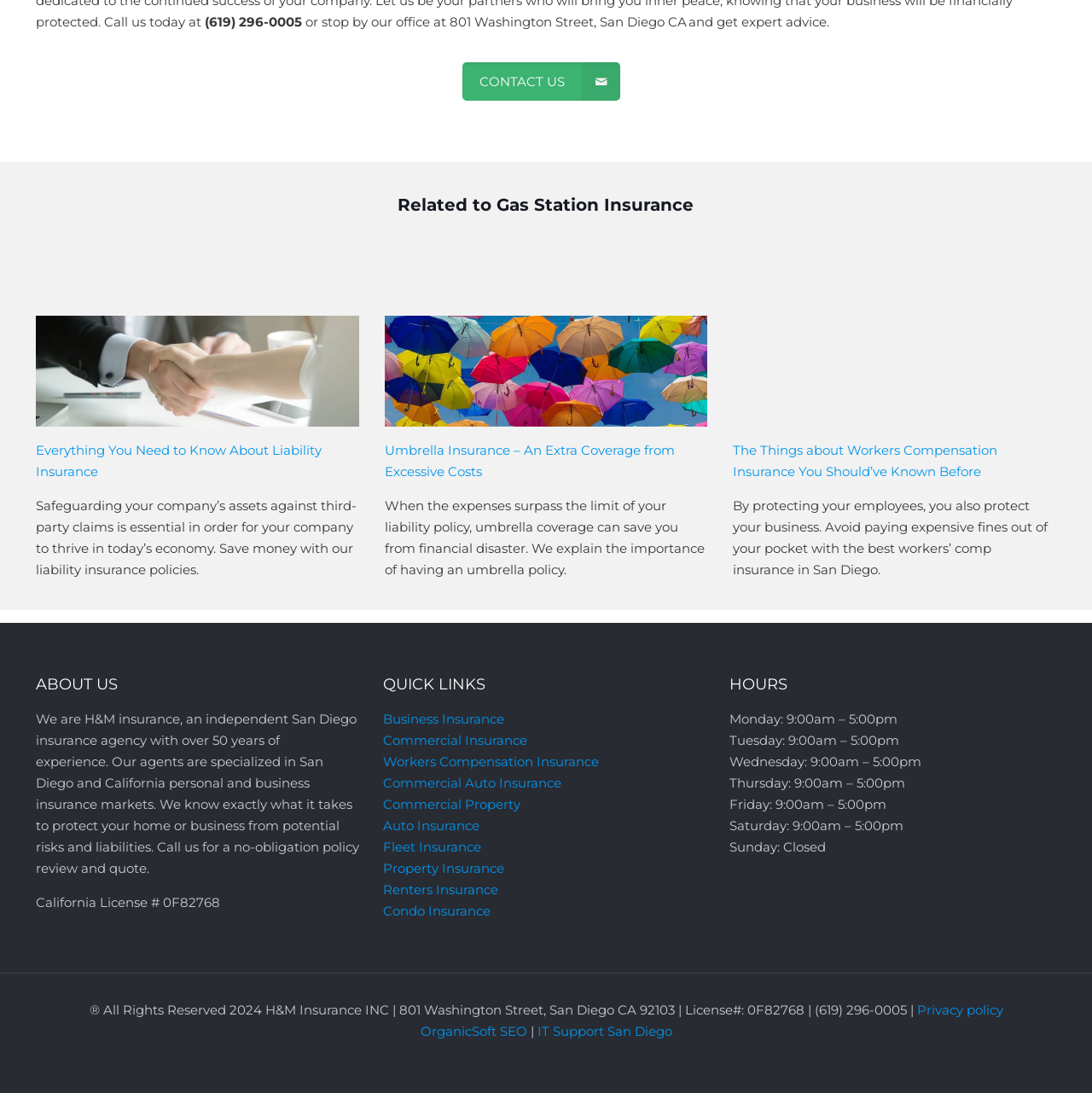Identify the bounding box coordinates of the region that should be clicked to execute the following instruction: "Click the 'Join' button".

None